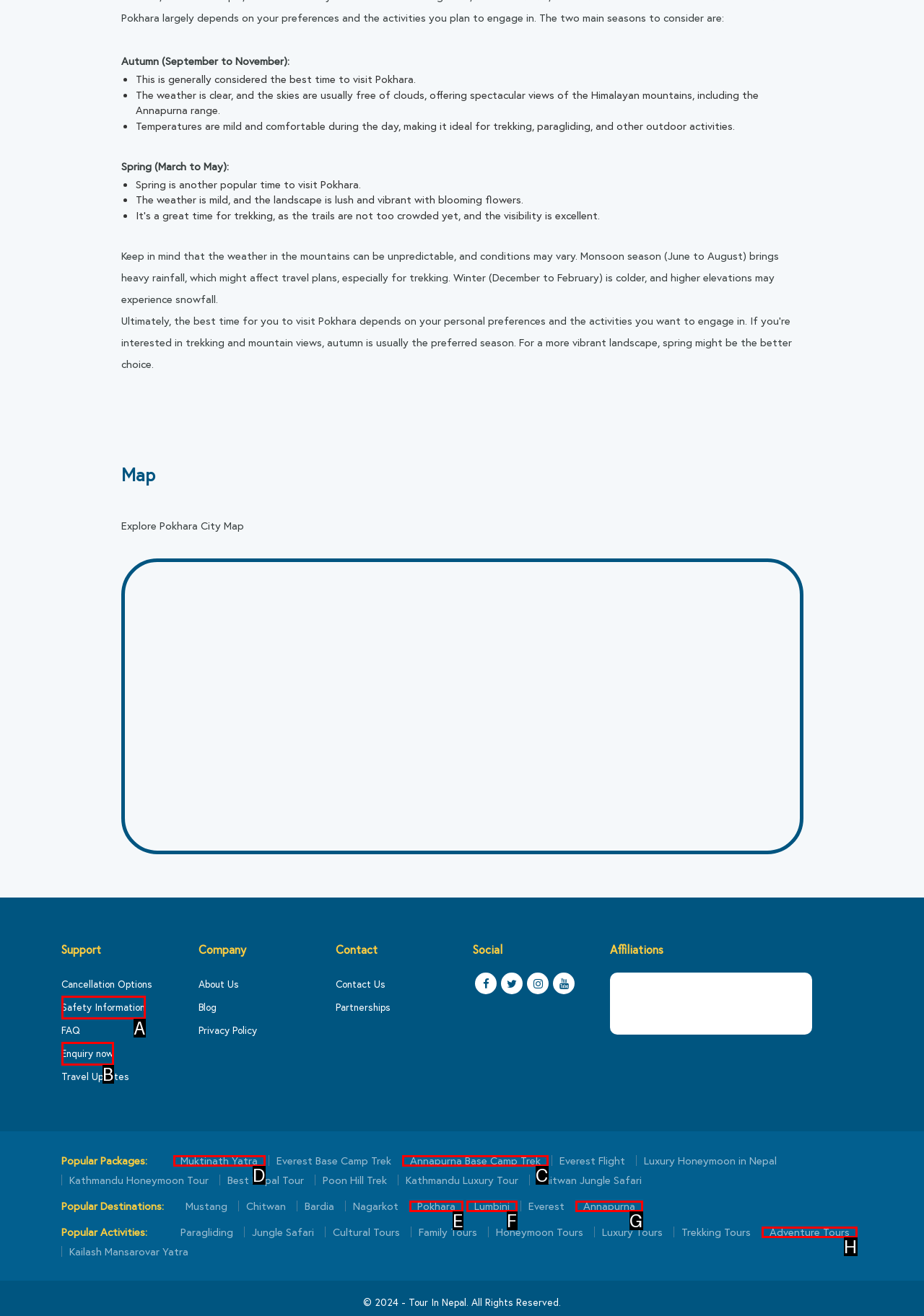Which option should I select to accomplish the task: View Muktinath Yatra package? Respond with the corresponding letter from the given choices.

D